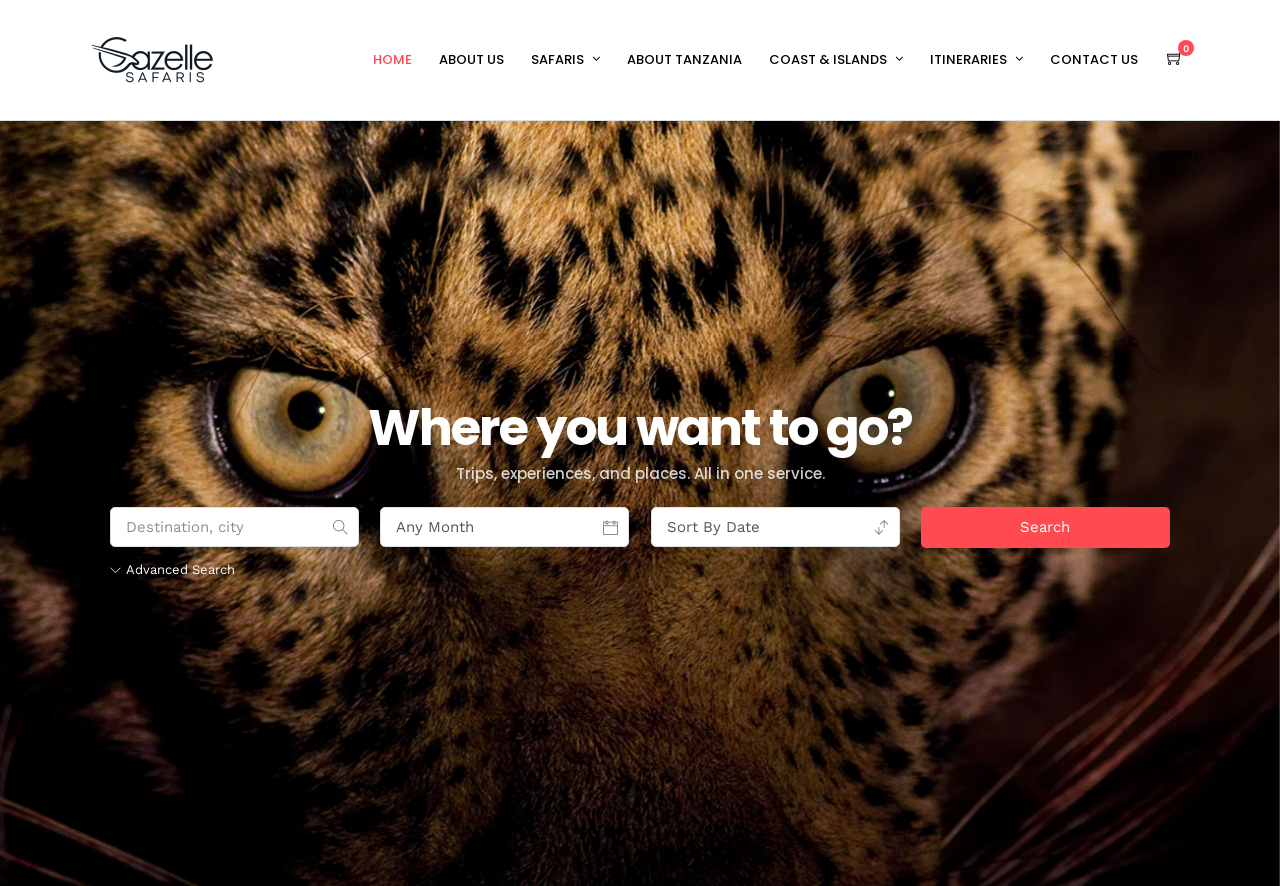How many safari circuits are available? Analyze the screenshot and reply with just one word or a short phrase.

3